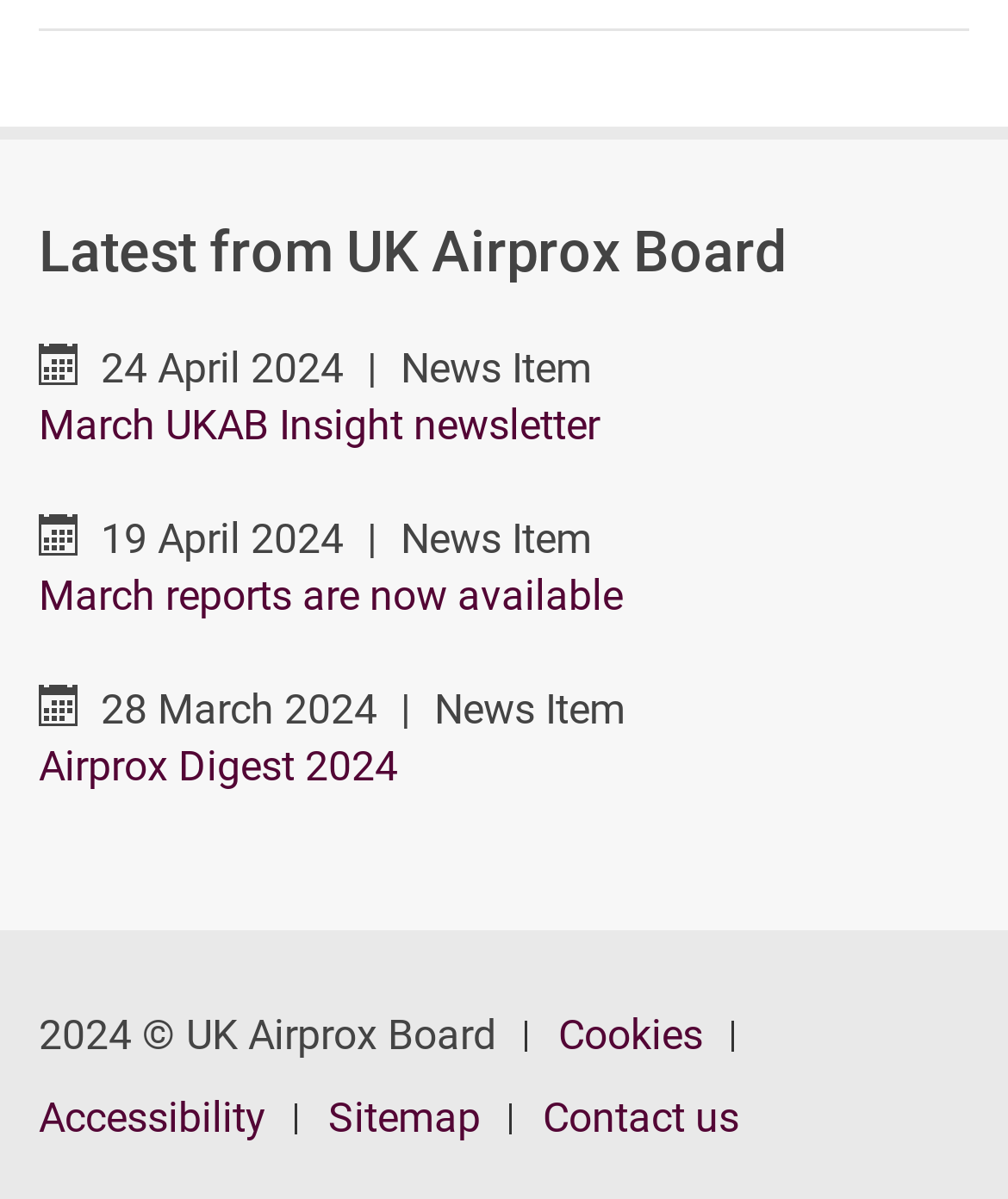What is the category of the 'March UKAB Insight newsletter'?
Please provide a detailed answer to the question.

I found the category of the 'March UKAB Insight newsletter' by looking at the text next to 'Category:' which is 'News Item'.